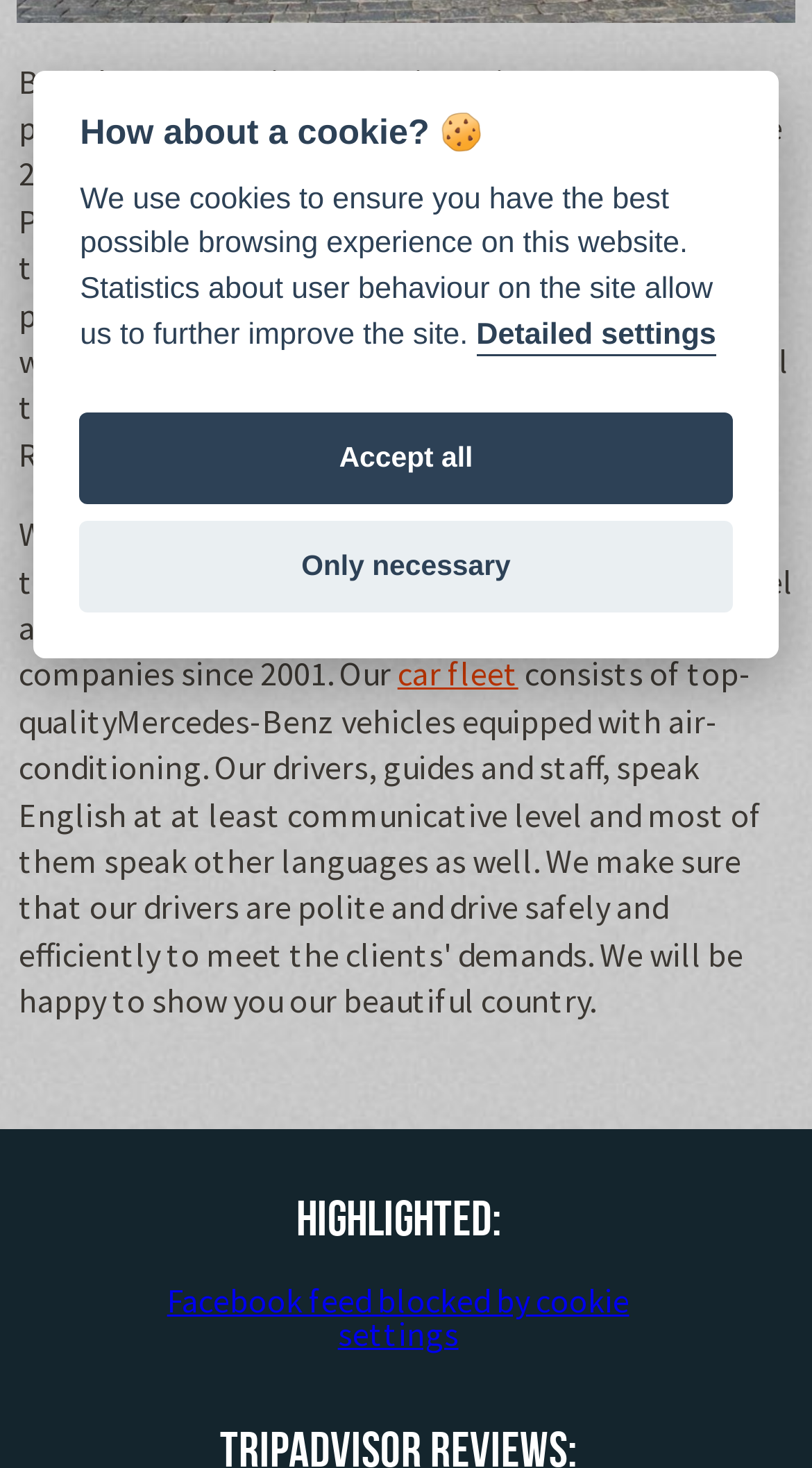Identify the coordinates of the bounding box for the element described below: "Detailed settings". Return the coordinates as four float numbers between 0 and 1: [left, top, right, bottom].

[0.587, 0.216, 0.882, 0.242]